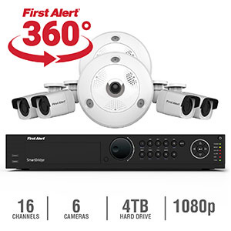Explain all the elements you observe in the image.

The image features the First Alert 16 Channel HD NVR Surveillance System, which comes equipped with six high-definition cameras capable of delivering 1080p resolution for clear surveillance. The setup includes a sleek black NVR unit that manages video feeds and offers a robust 4TB hard drive for extensive storage, allowing users to retain footage over long periods. Prominently displayed is the 'First Alert 360°' logo, emphasizing the comprehensive surveillance capability of the system. This advanced security system is designed for both residential and commercial use, ensuring maximum coverage and peace of mind.